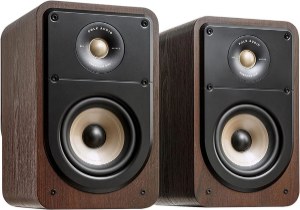What is the shape of the speakers' edges?
Observe the image and answer the question with a one-word or short phrase response.

Sleek, rounded